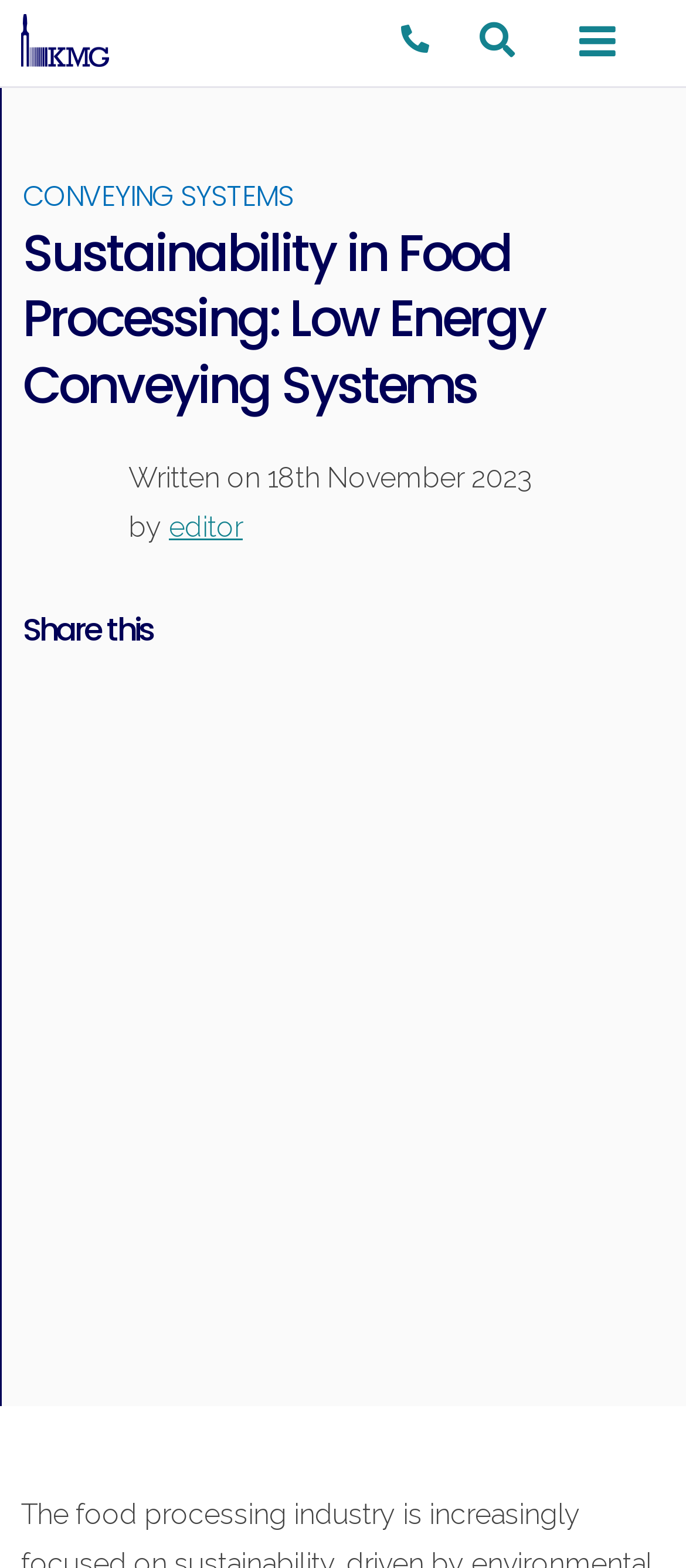Identify the bounding box coordinates for the UI element that matches this description: "editor".

[0.246, 0.325, 0.354, 0.346]